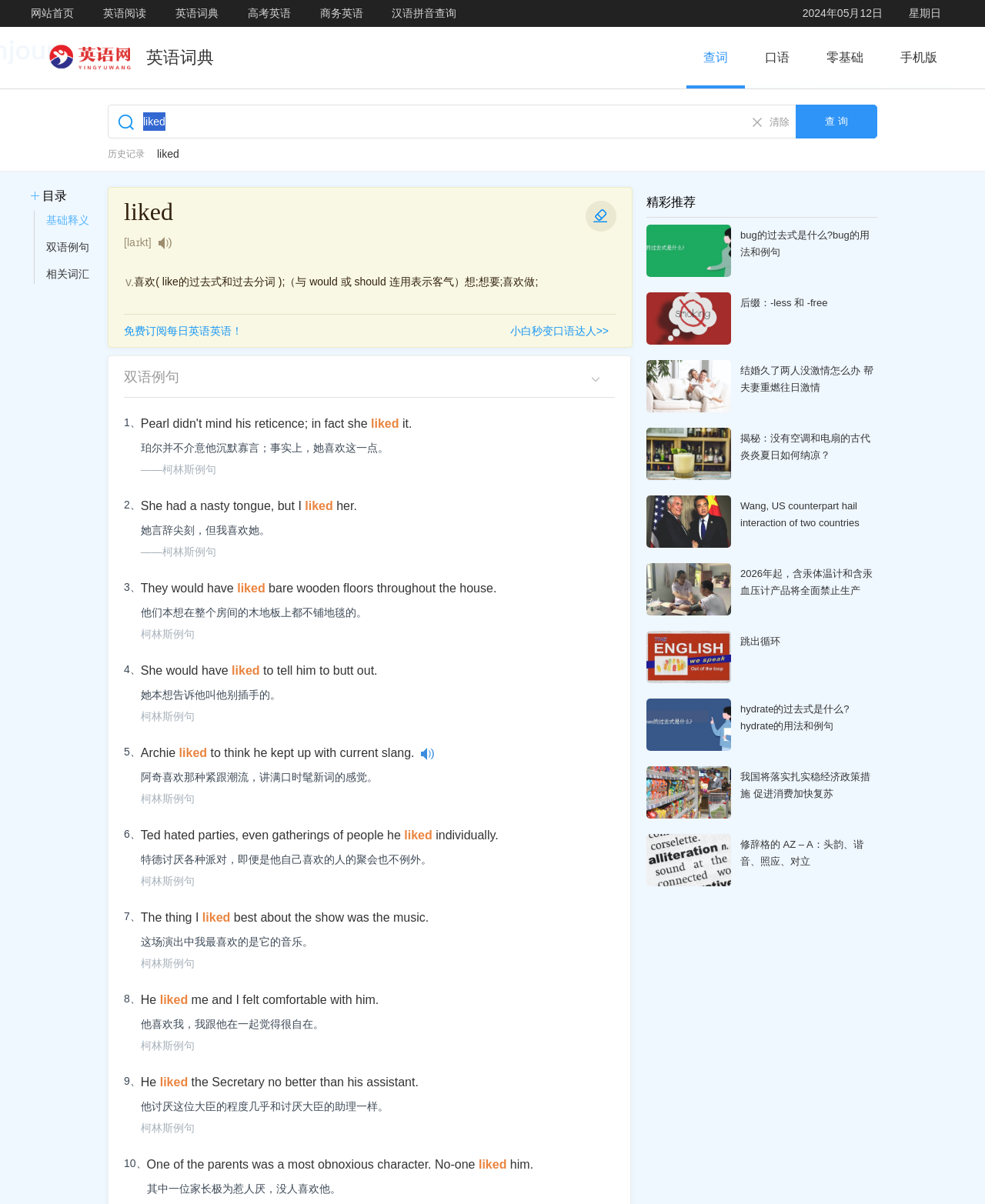What is the meaning of 'liked'?
Please interpret the details in the image and answer the question thoroughly.

I found the meaning of 'liked' by looking at the section titled '基础释义' on the webpage, where it provides the definition of 'liked' as a verb.